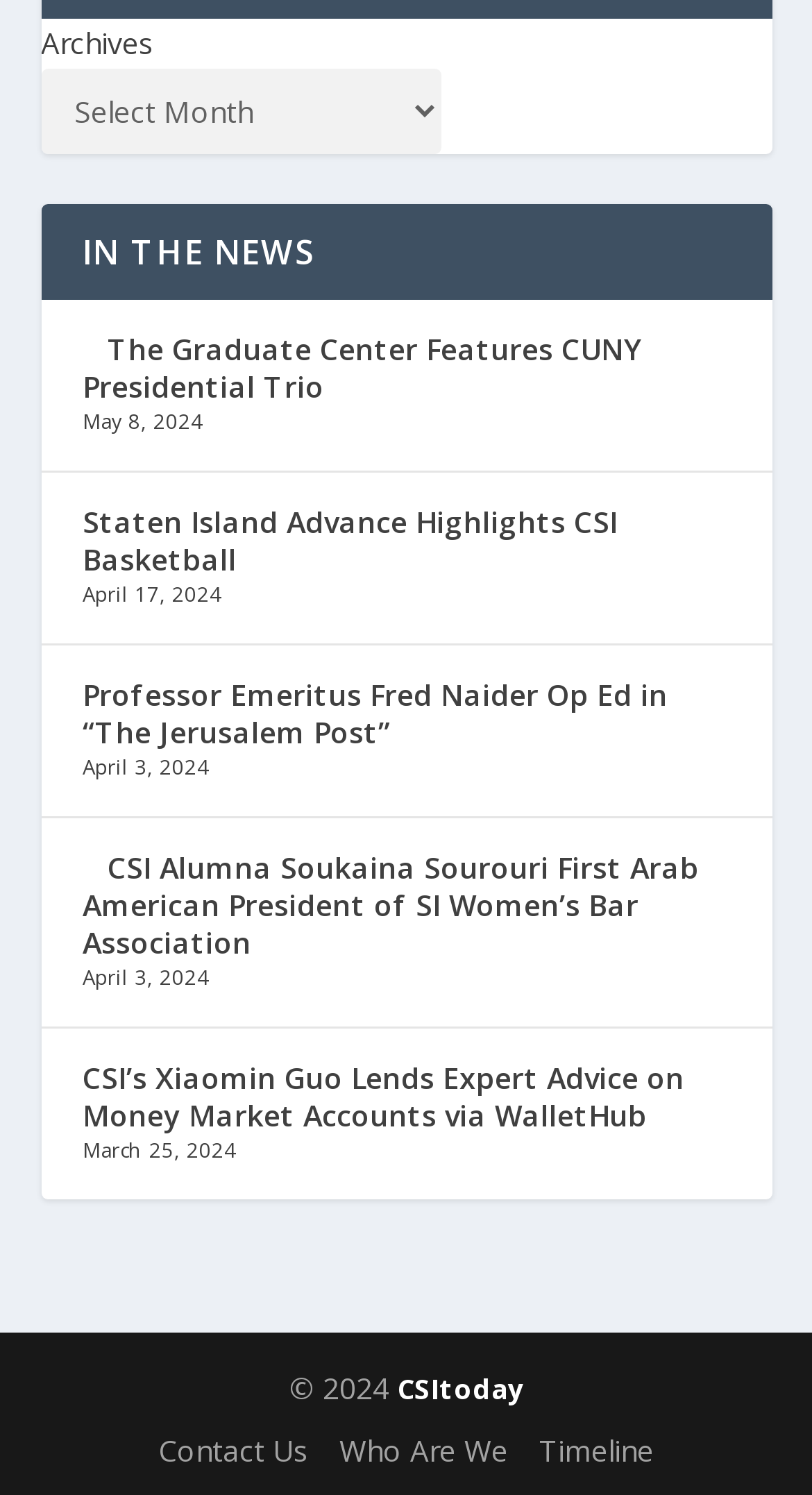Locate the coordinates of the bounding box for the clickable region that fulfills this instruction: "View the Timeline".

[0.664, 0.957, 0.805, 0.984]